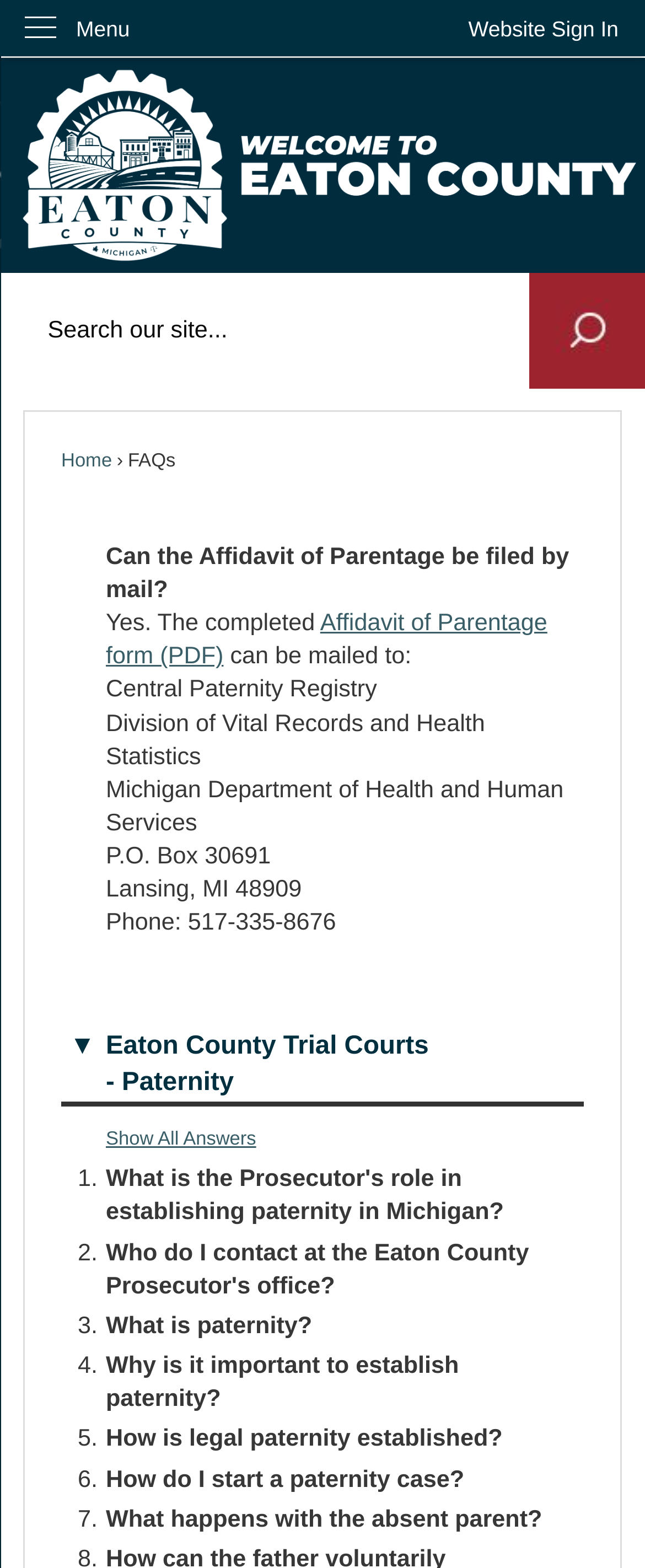Given the content of the image, can you provide a detailed answer to the question?
How many FAQs are listed on this page?

I counted the number of DescriptionList elements on the page, which represent individual FAQs. There are 7 of them, each with a question and answer.